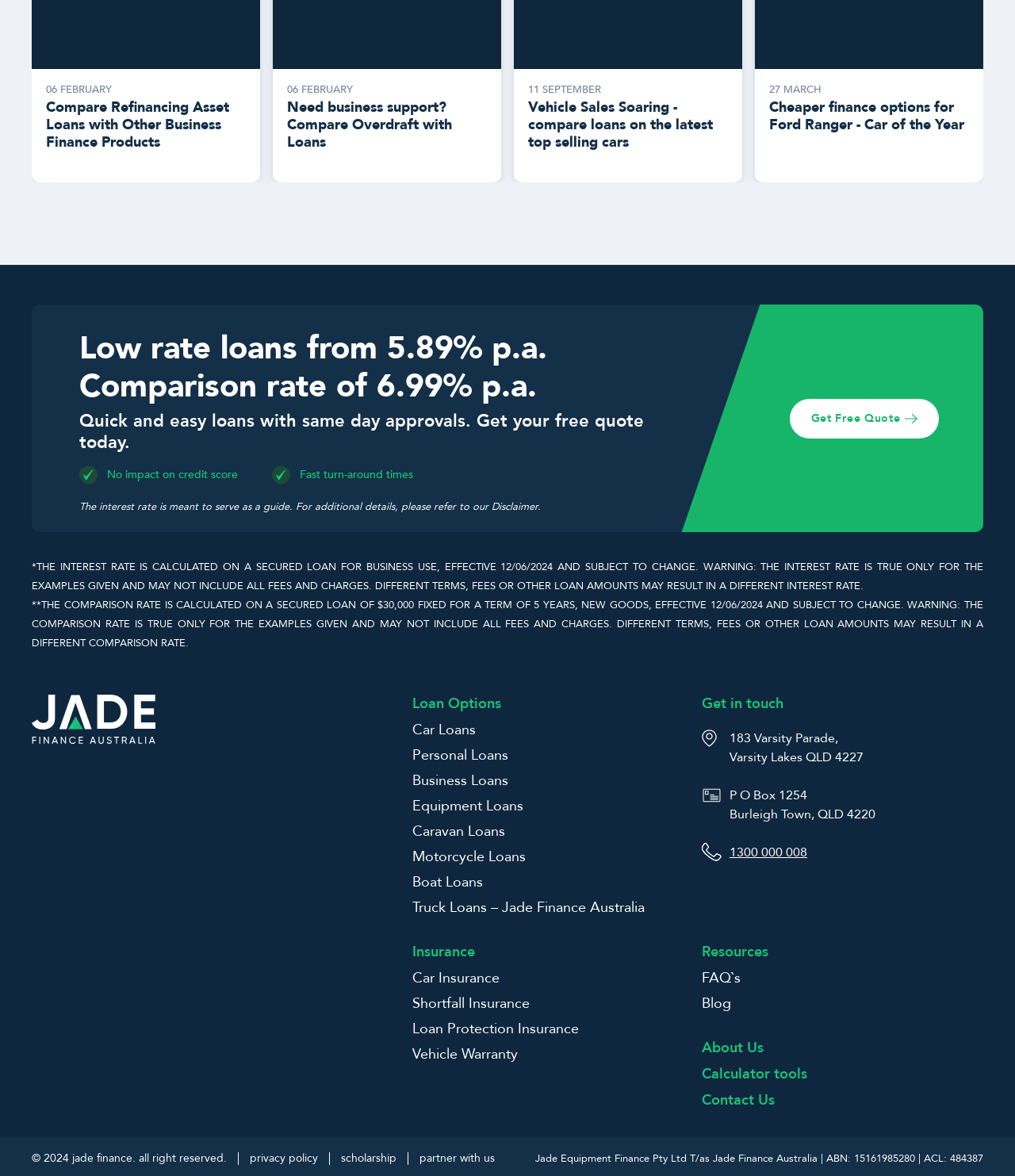What is the purpose of the 'Get Free Quote' button?
Please use the image to provide a one-word or short phrase answer.

To get a free quote